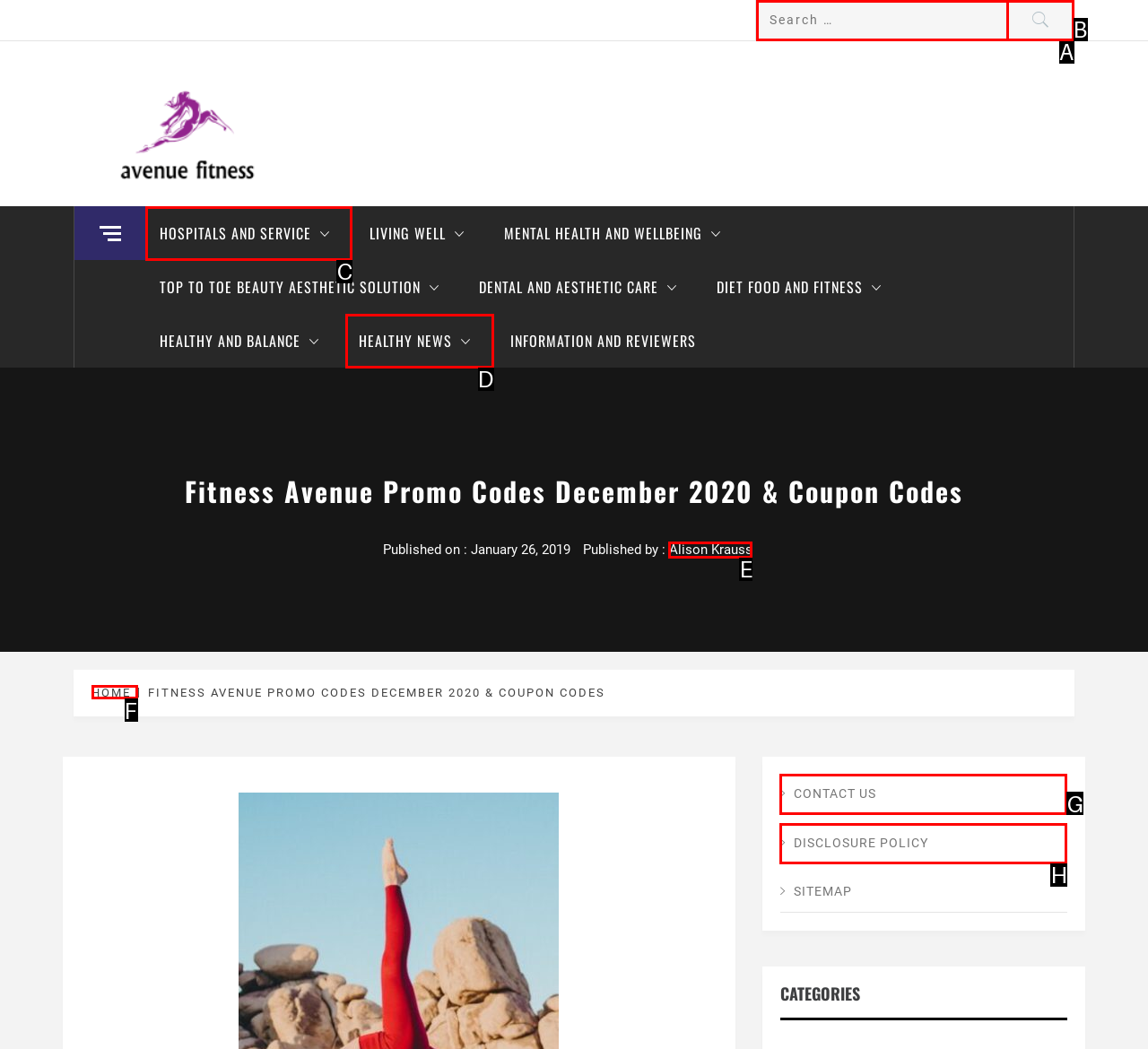Given the instruction: Explore the HOSPITALS AND SERVICE category, which HTML element should you click on?
Answer with the letter that corresponds to the correct option from the choices available.

C